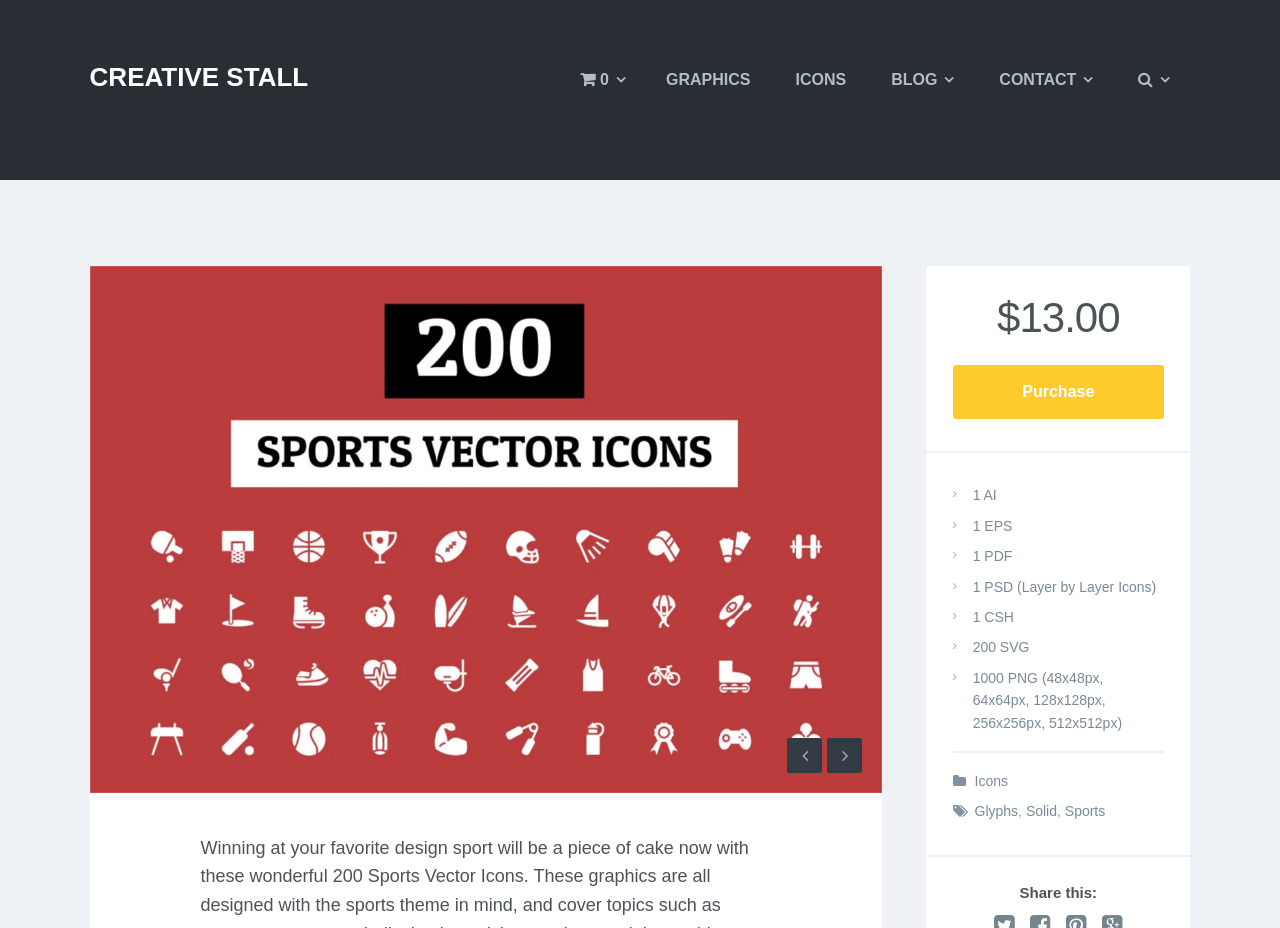How many SVG icons are included?
Give a comprehensive and detailed explanation for the question.

I found the number of SVG icons by looking at the static text element with the bounding box coordinates [0.76, 0.689, 0.804, 0.706], which contains the text '200 SVG'.